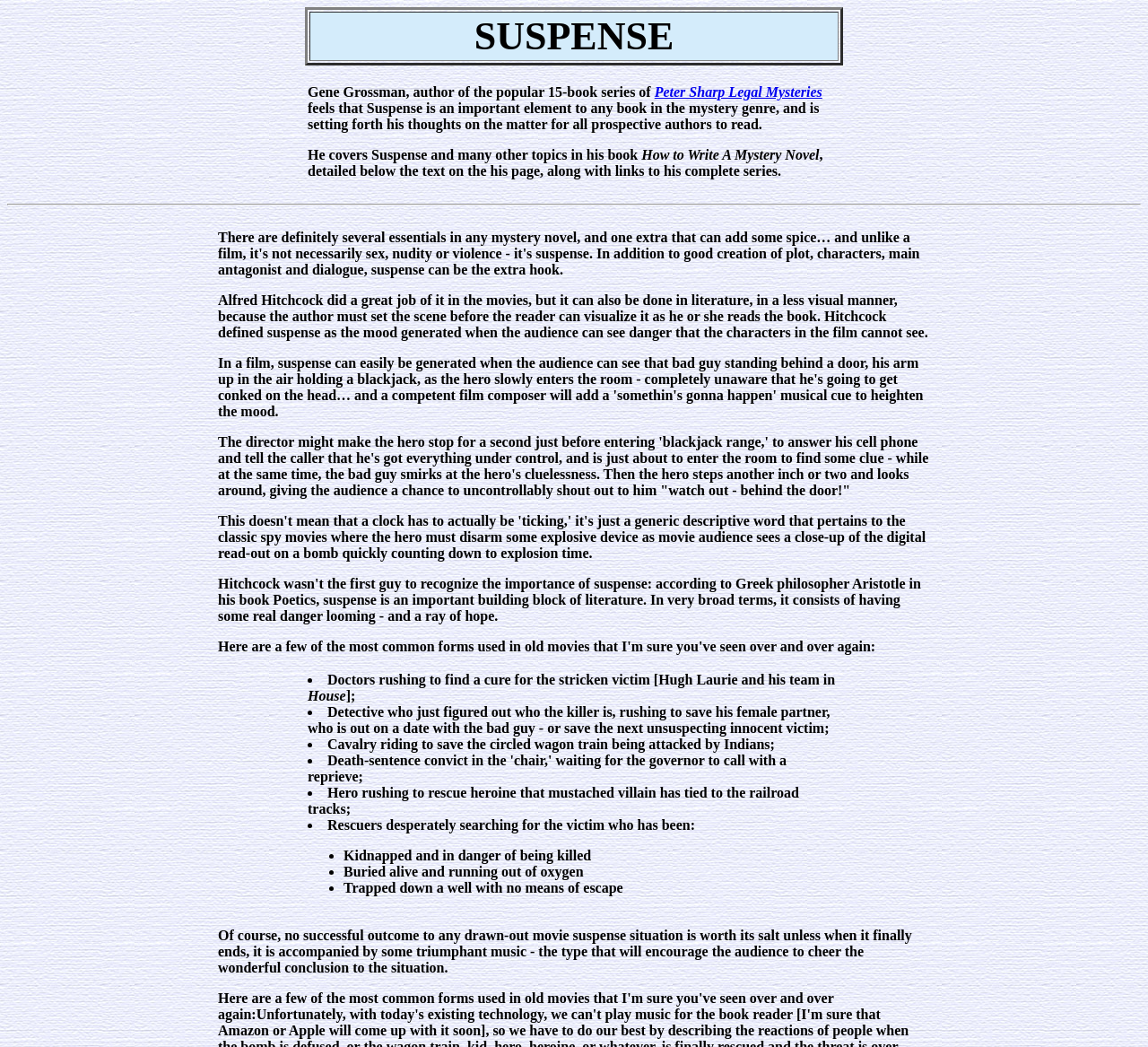Respond to the following question with a brief word or phrase:
What is the situation where the hero rushes to rescue the heroine?

From being tied to railroad tracks